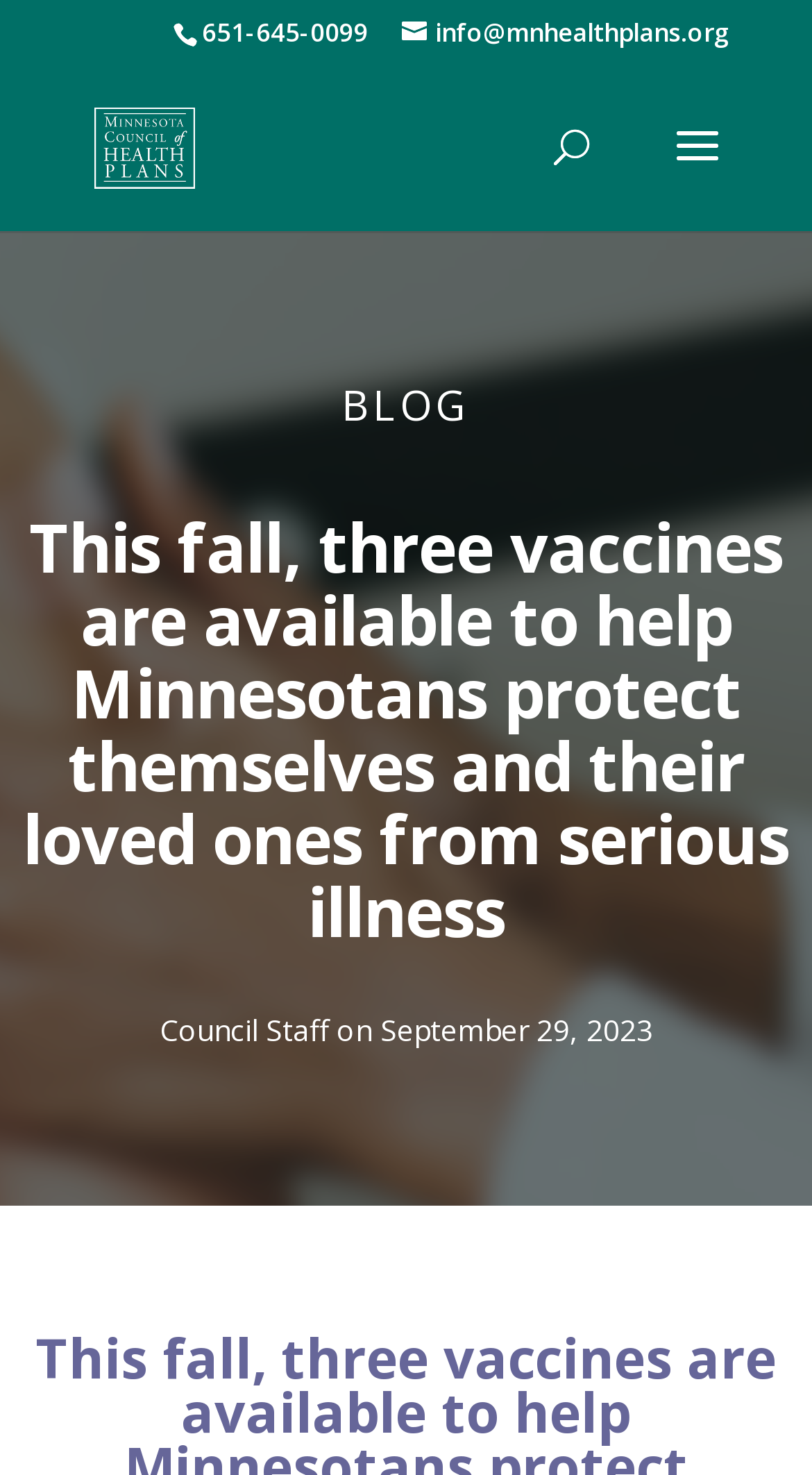Please provide a one-word or short phrase answer to the question:
What is the purpose of the search box?

To search for content